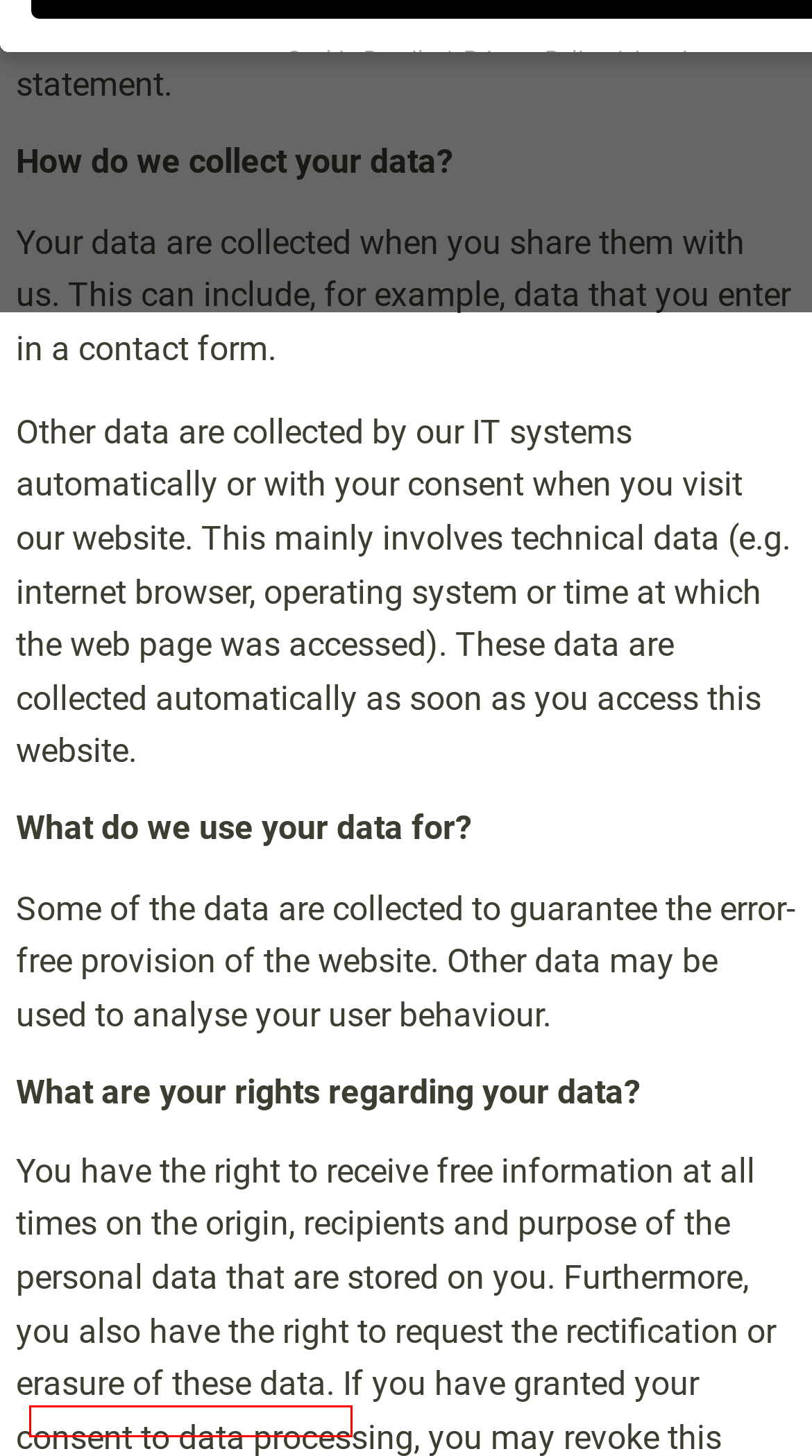Given a webpage screenshot featuring a red rectangle around a UI element, please determine the best description for the new webpage that appears after the element within the bounding box is clicked. The options are:
A. General Terms and Conditions of Business (AGB)  – Globus Thermoplast
B. Career – Globus Thermoplast
C. WordPress Cookie Plugin to comply with the GDPR & ePrivacy
D. Imprint – Globus Thermoplast
E. Company – Globus Thermoplast
F. Product portfolio – Globus Thermoplast
G. Terms of Delivery and Payment – Globus Thermoplast
H. Contact – Globus Thermoplast

C